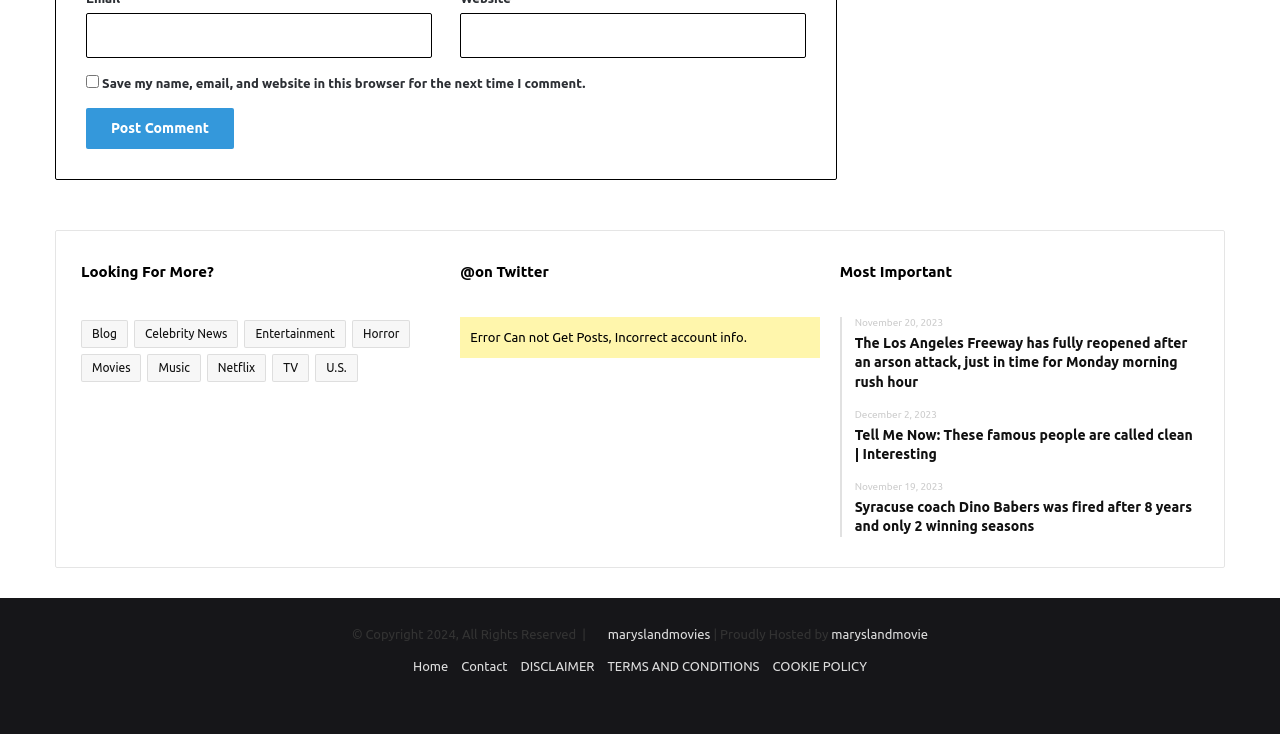Can you show the bounding box coordinates of the region to click on to complete the task described in the instruction: "Post a comment"?

[0.067, 0.147, 0.183, 0.203]